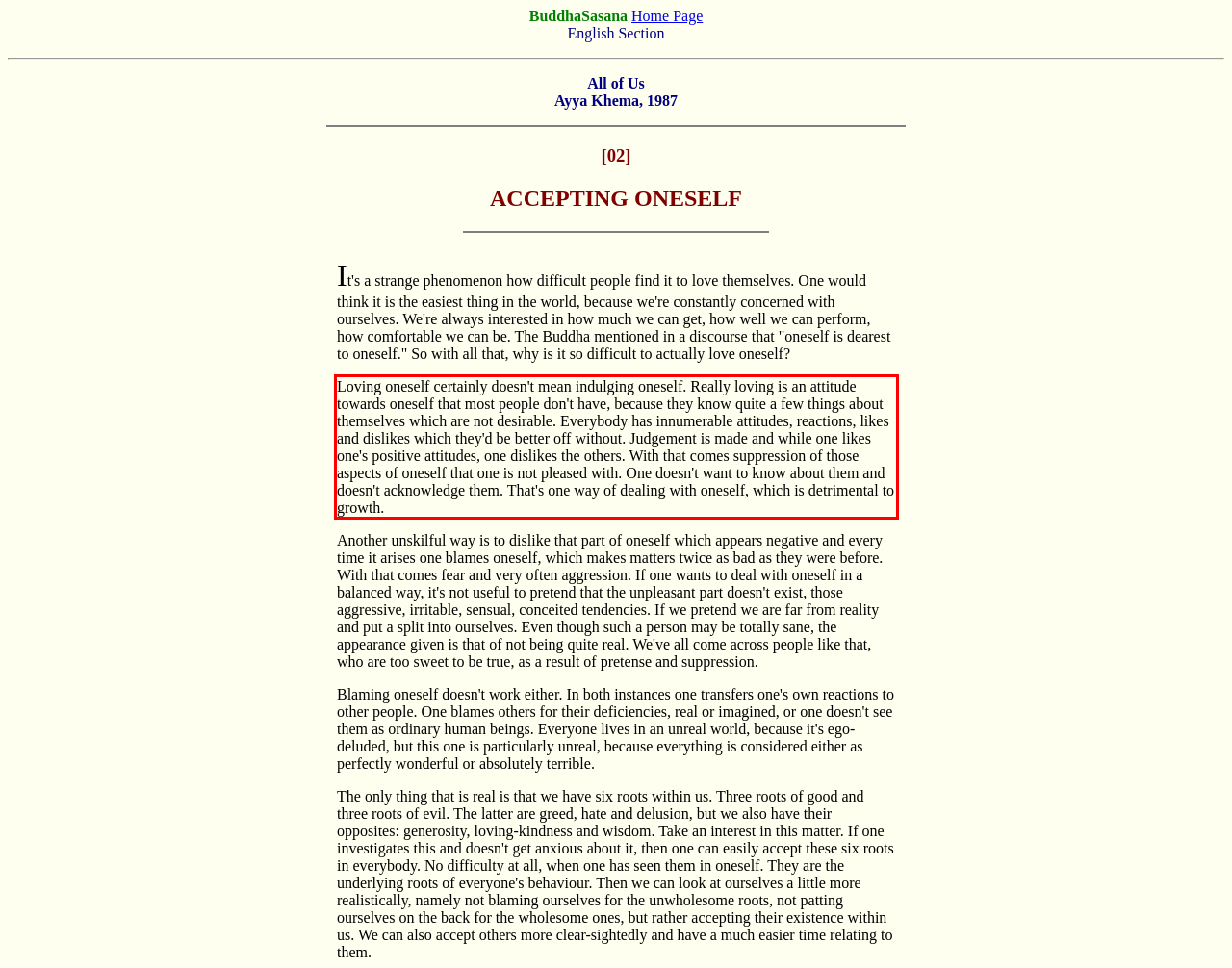Examine the screenshot of the webpage, locate the red bounding box, and generate the text contained within it.

Loving oneself certainly doesn't mean indulging oneself. Really loving is an attitude towards oneself that most people don't have, because they know quite a few things about themselves which are not desirable. Everybody has innumerable attitudes, reactions, likes and dislikes which they'd be better off without. Judgement is made and while one likes one's positive attitudes, one dislikes the others. With that comes suppression of those aspects of oneself that one is not pleased with. One doesn't want to know about them and doesn't acknowledge them. That's one way of dealing with oneself, which is detrimental to growth.